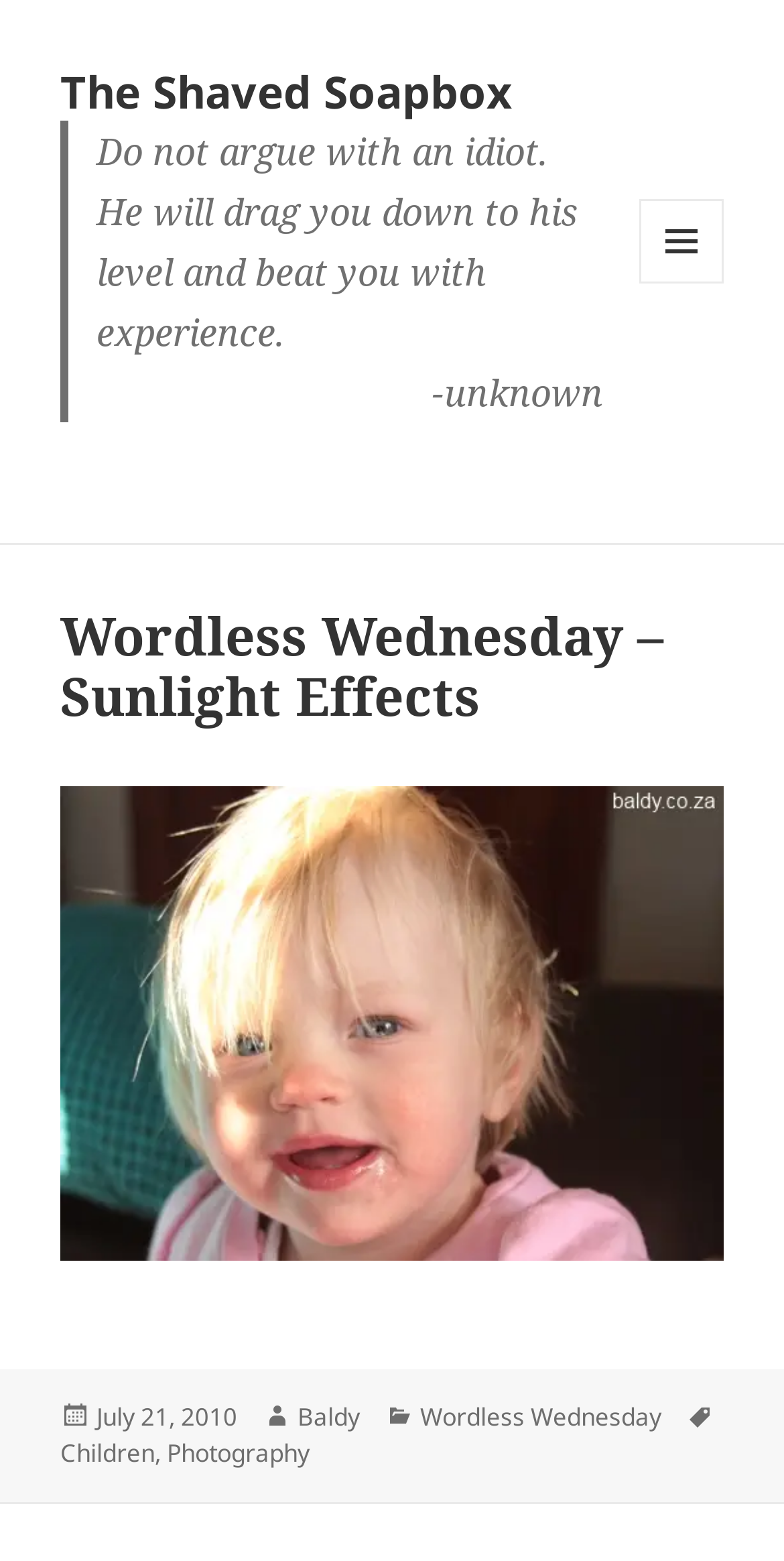Find the bounding box coordinates for the area you need to click to carry out the instruction: "View the post 'Abigail sitting in the sunlight'". The coordinates should be four float numbers between 0 and 1, indicated as [left, top, right, bottom].

[0.077, 0.504, 0.923, 0.807]